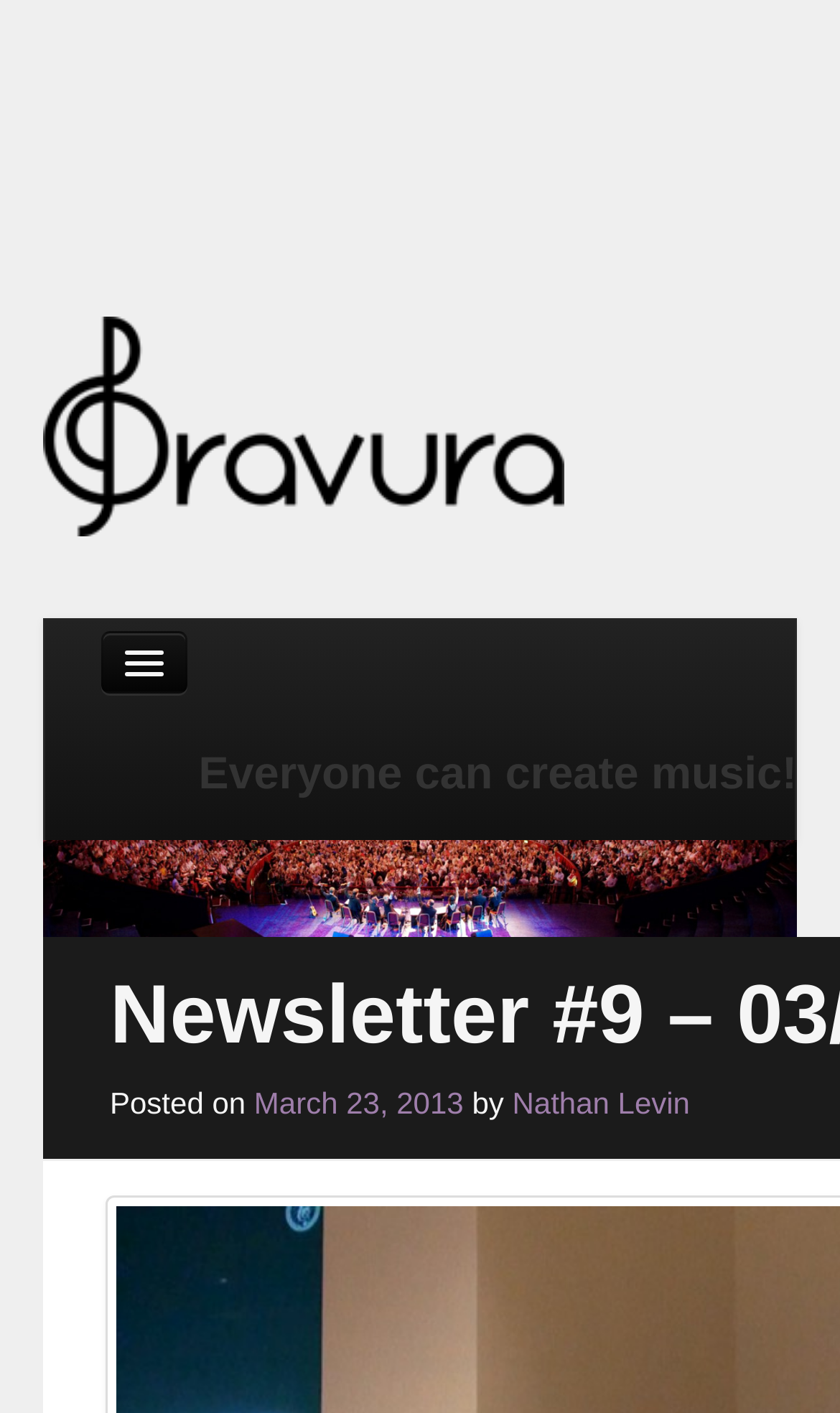Give a detailed account of the webpage's layout and content.

The webpage appears to be a newsletter or blog post from Bravura, dated March 22, 2013. At the top, there is a heading with the title "Bravura" and a link to the same. Below this, there is a prominent heading that reads "Everyone can create music!".

To the top-left, there is a main menu section with links to various pages, including "Home", "About", "Our Team", "Blog", "Media", and "FAQ". These links are arranged vertically, with "Home" at the top and "FAQ" at the bottom.

In the main content area, there is a post with a publication date of March 23, 2013, and an author named Nathan Levin. The post's content is not explicitly described, but it likely contains text and possibly other media.

There are also two skip links at the top, allowing users to navigate directly to the primary or secondary content areas.